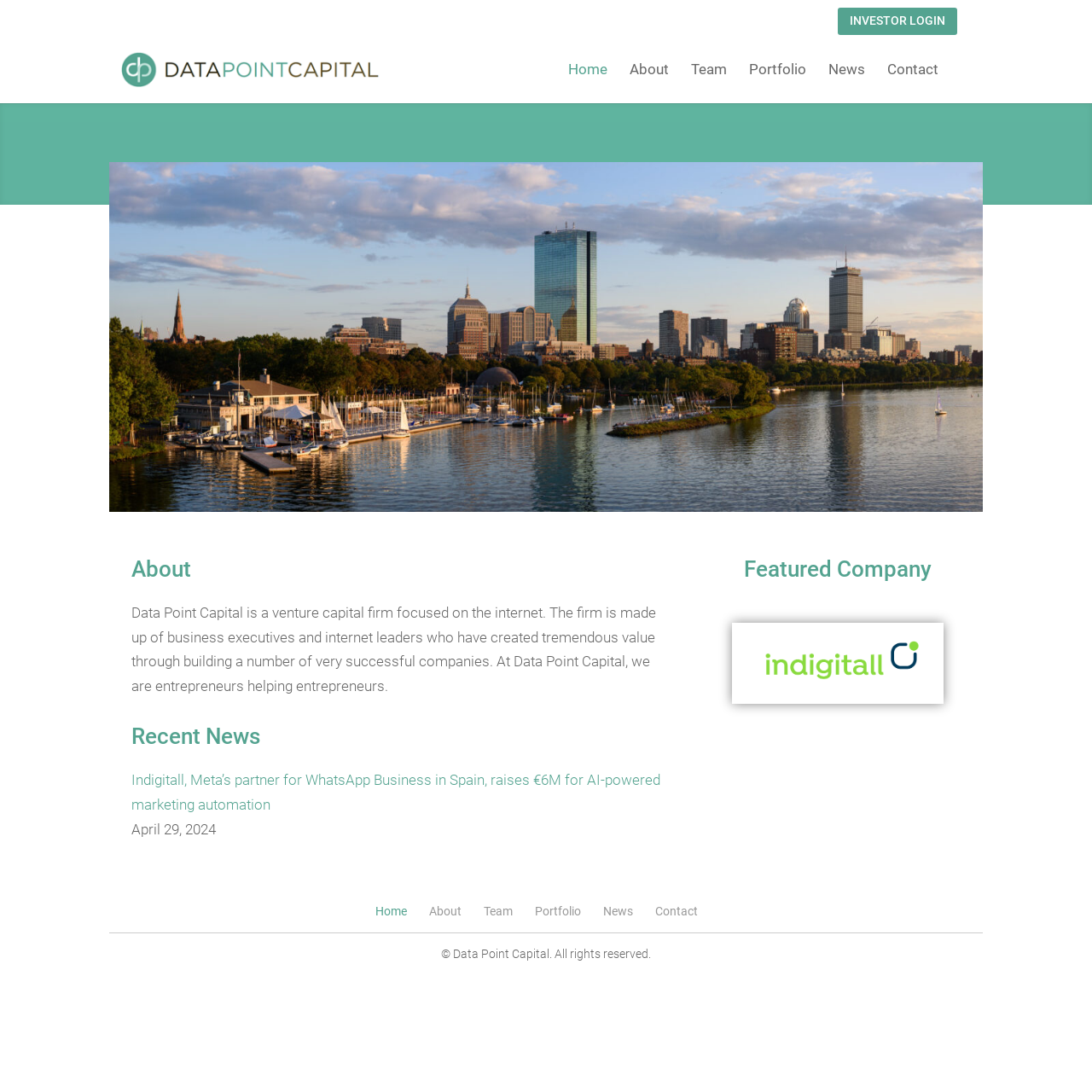Could you determine the bounding box coordinates of the clickable element to complete the instruction: "read about the company"? Provide the coordinates as four float numbers between 0 and 1, i.e., [left, top, right, bottom].

[0.12, 0.508, 0.613, 0.55]